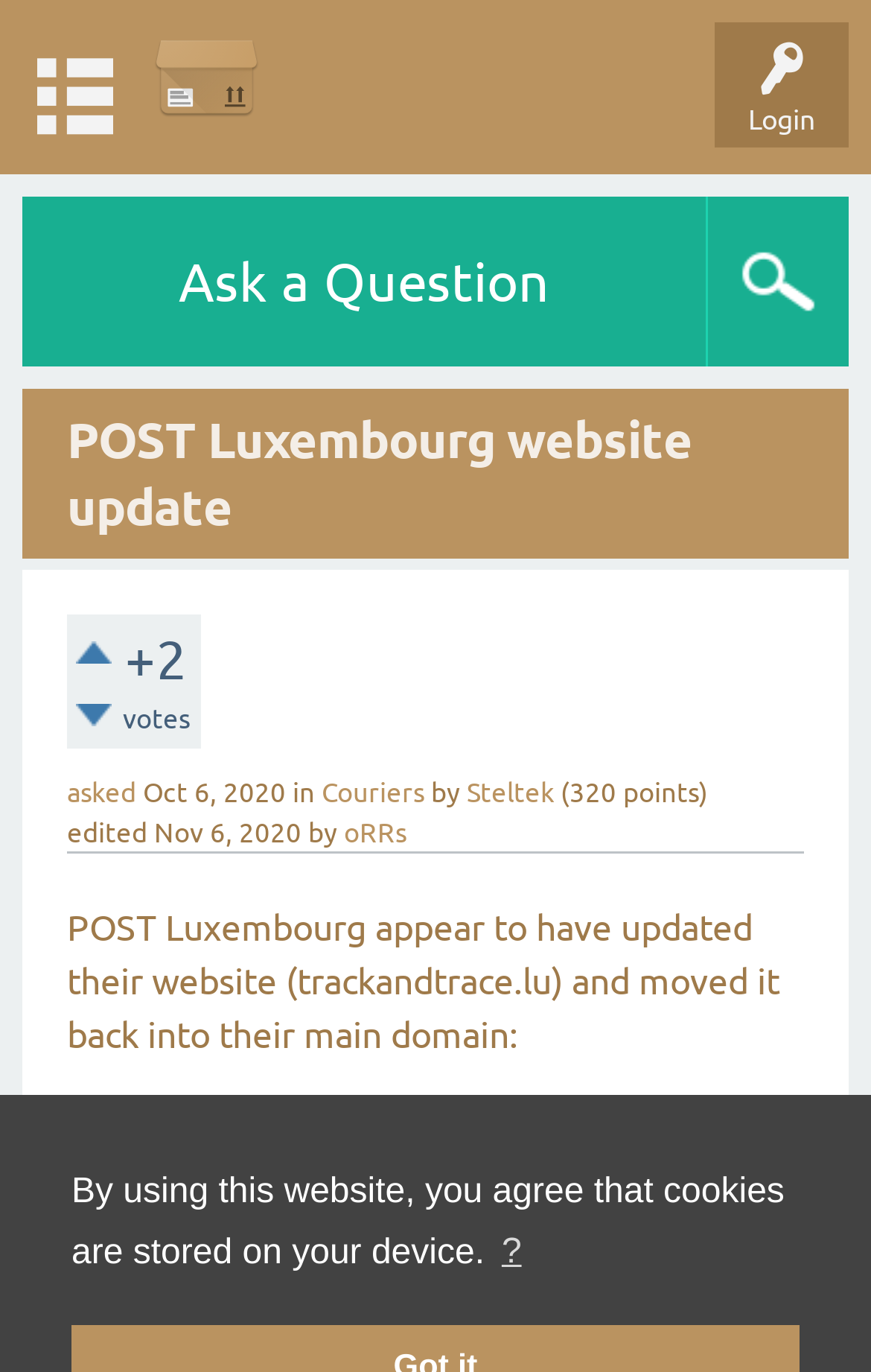Determine which piece of text is the heading of the webpage and provide it.

POST Luxembourg website update